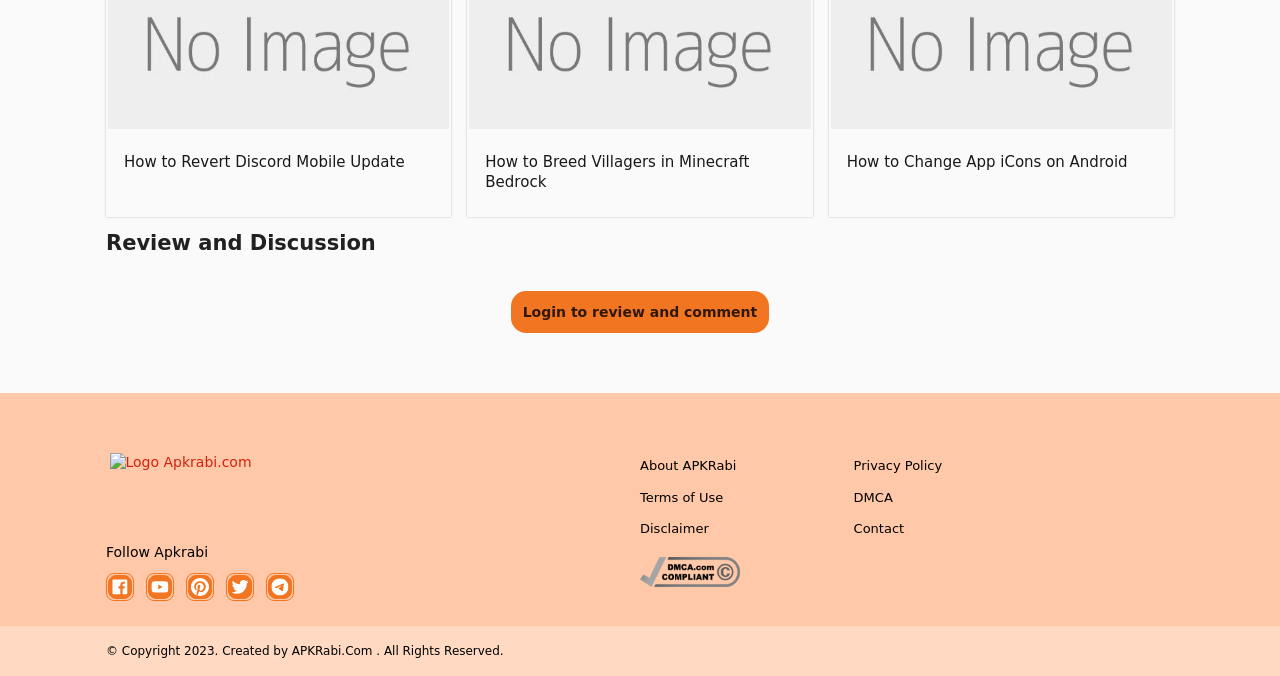Ascertain the bounding box coordinates for the UI element detailed here: "title="DMCA Compliance information for apkrabi.com"". The coordinates should be provided as [left, top, right, bottom] with each value being a float between 0 and 1.

[0.5, 0.824, 0.578, 0.868]